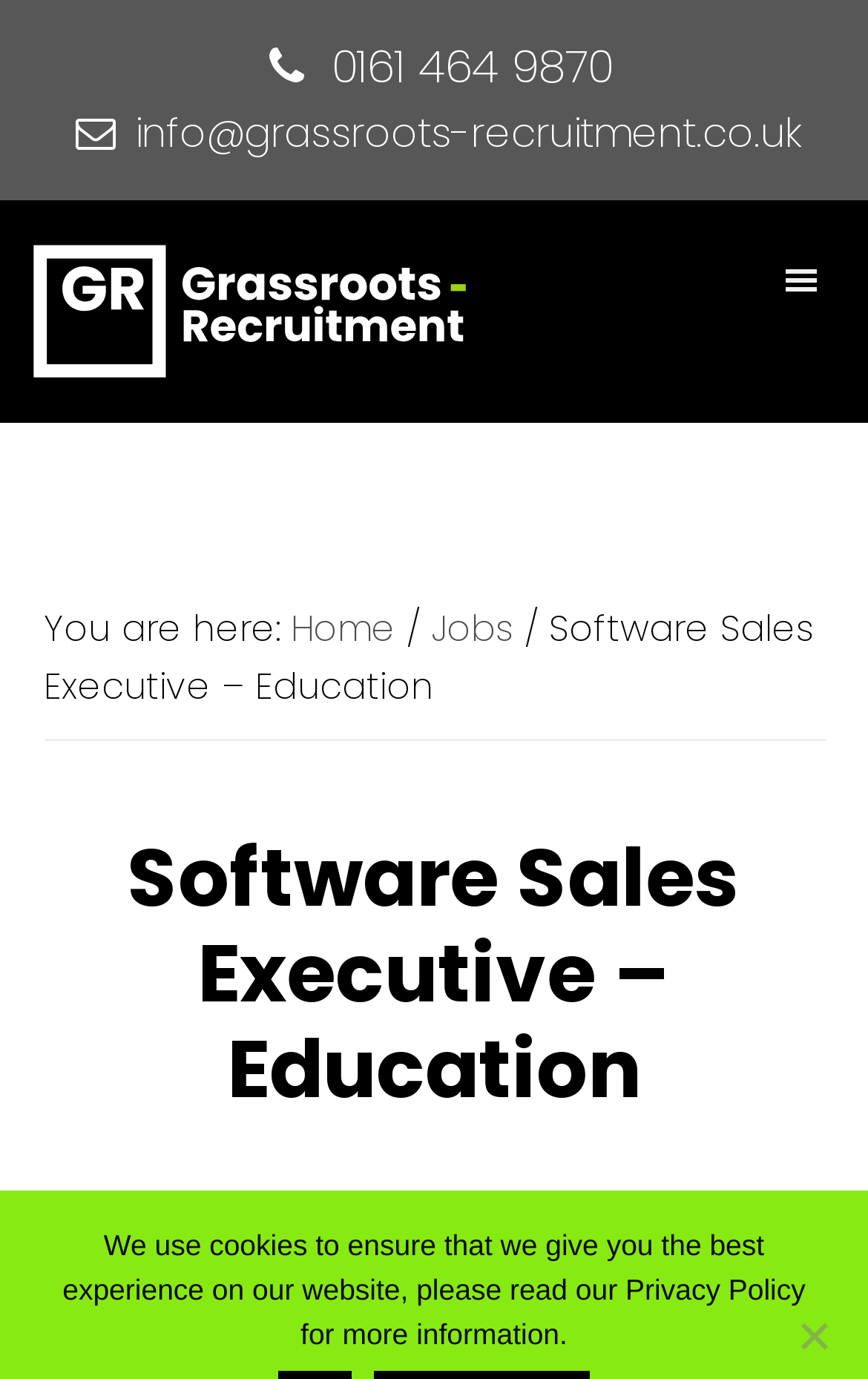Can you find and provide the main heading text of this webpage?

Software Sales Executive – Education